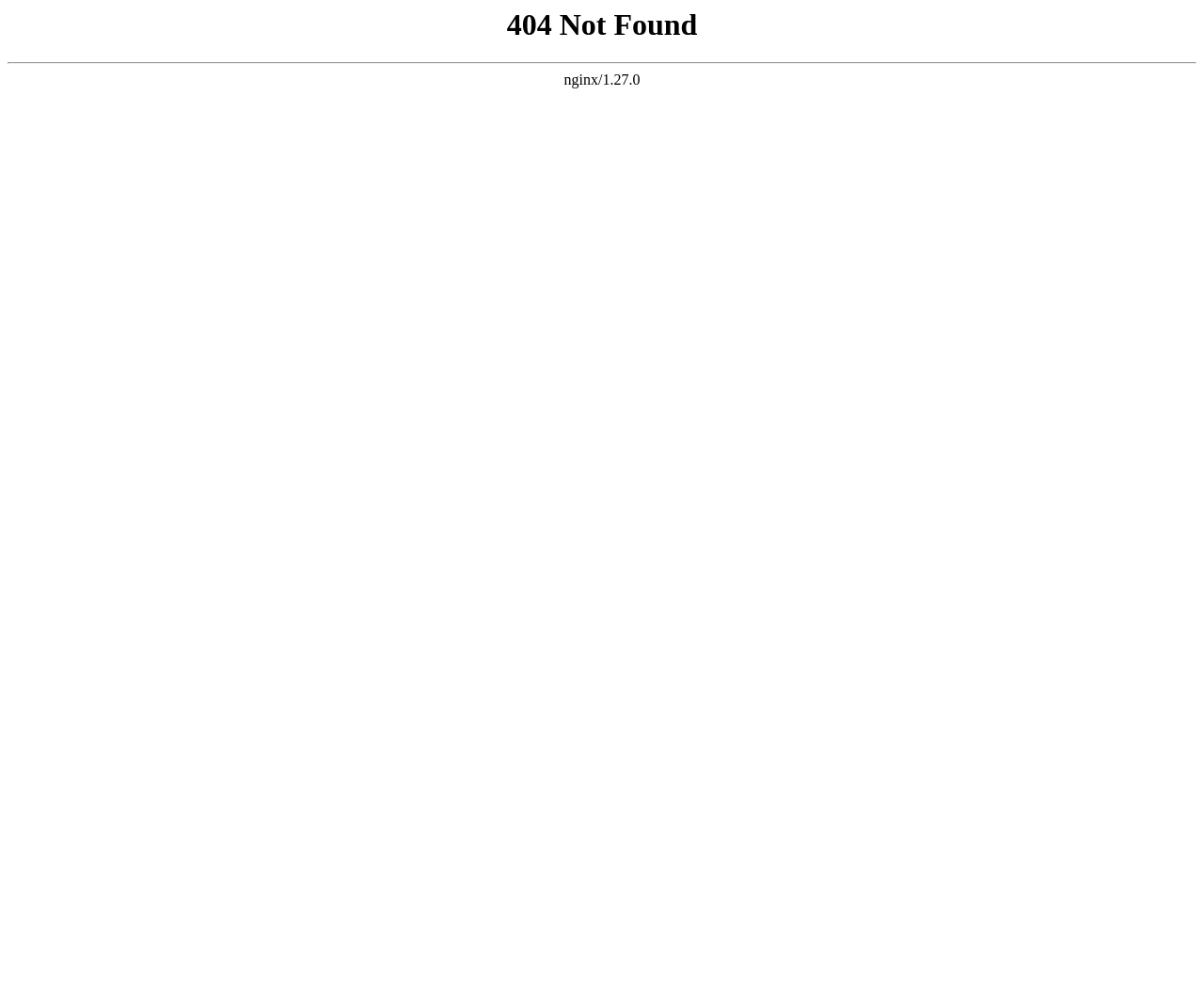Identify the main heading of the webpage and provide its text content.

404 Not Found